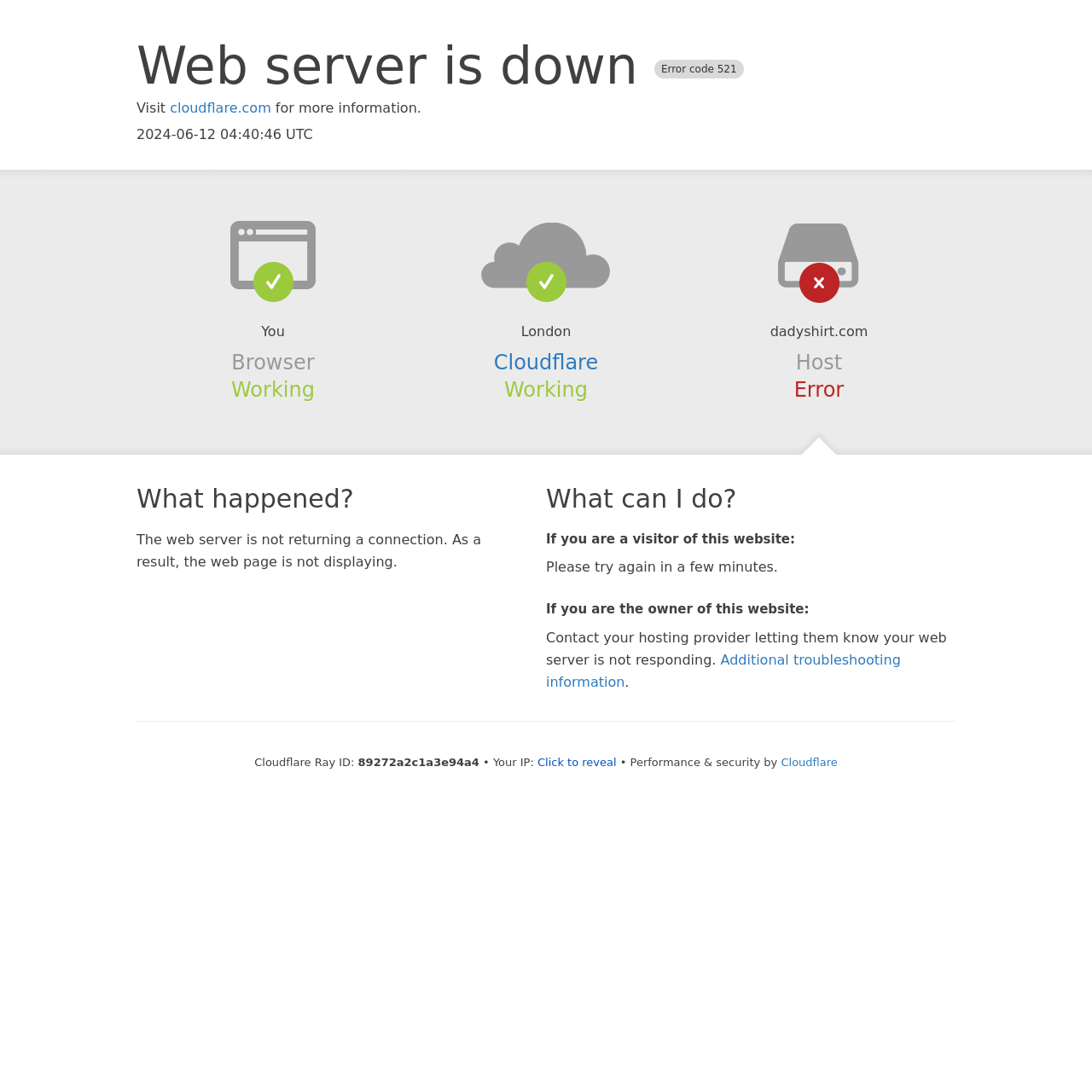Find the bounding box coordinates for the HTML element described as: "Click to reveal". The coordinates should consist of four float values between 0 and 1, i.e., [left, top, right, bottom].

[0.492, 0.692, 0.565, 0.704]